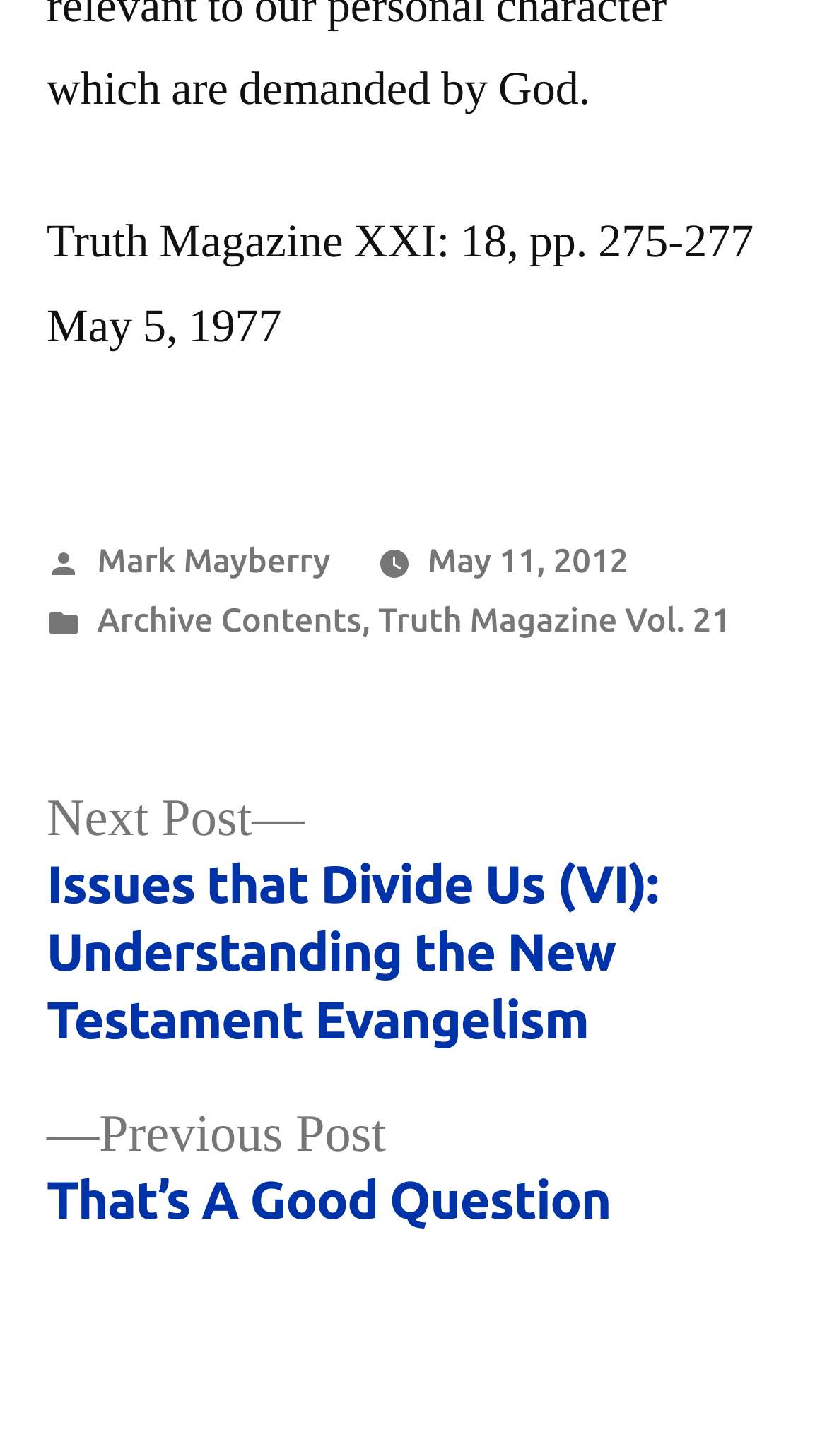Answer the question in a single word or phrase:
What is the category of the article?

Archive Contents